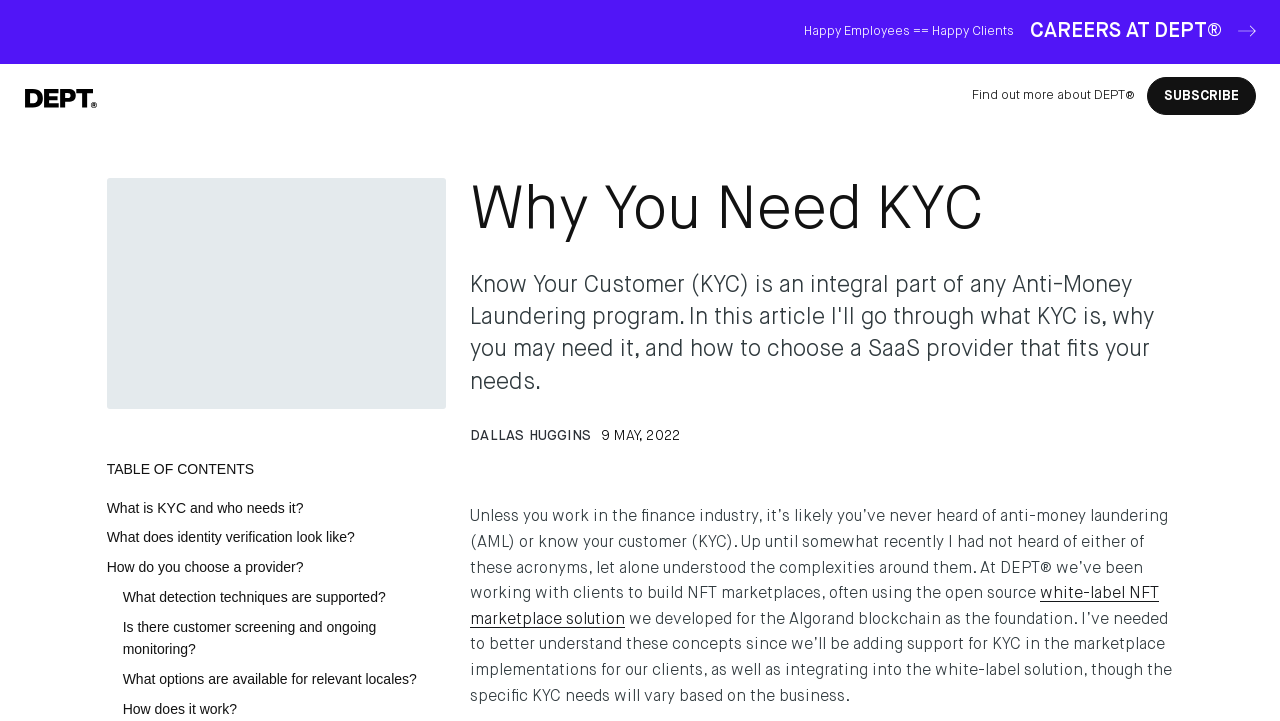Using floating point numbers between 0 and 1, provide the bounding box coordinates in the format (top-left x, top-left y, bottom-right x, bottom-right y). Locate the UI element described here: Establishing a Potent Online Presence

None